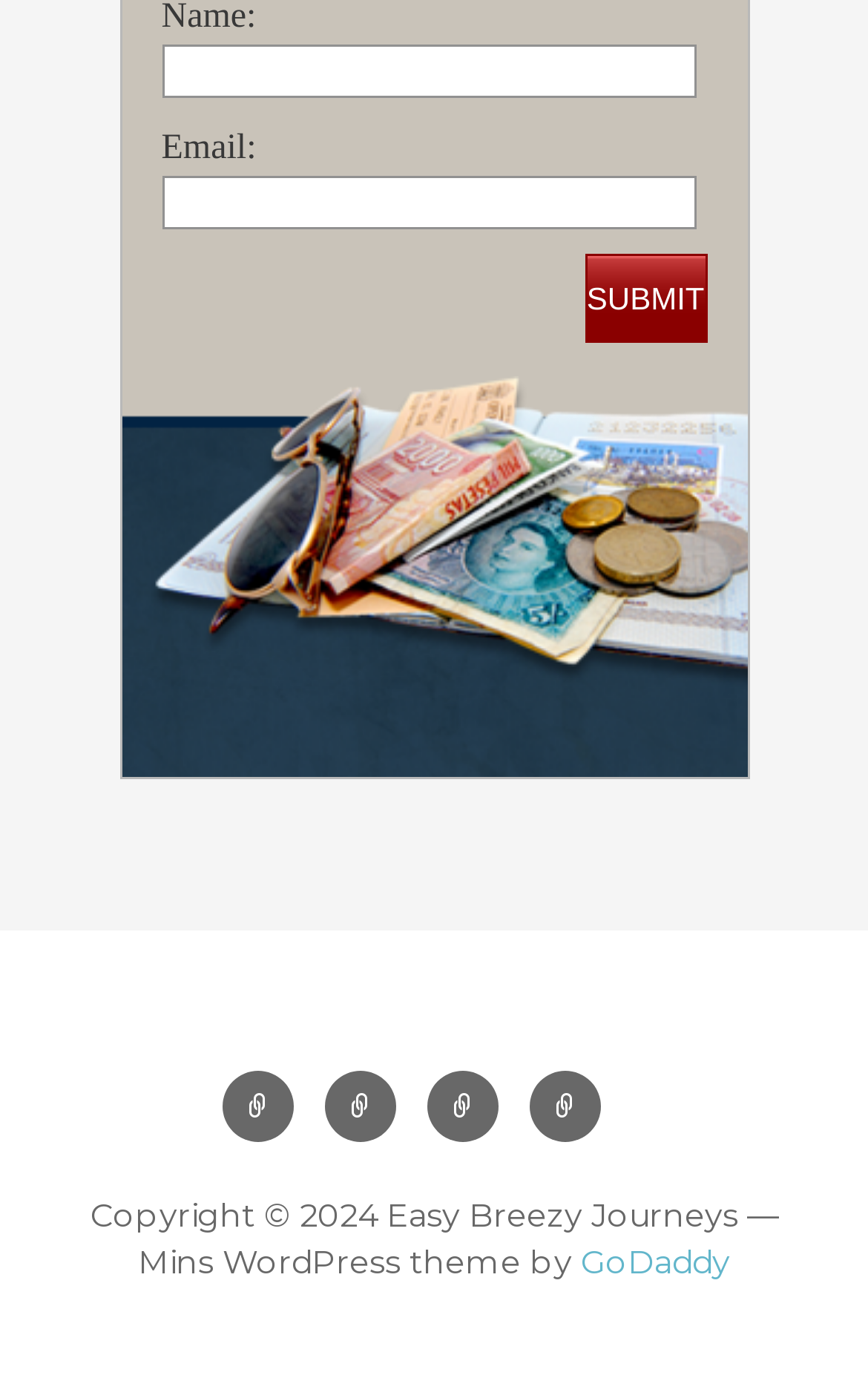How many links are in the footer section?
Based on the image, answer the question with as much detail as possible.

The footer section of the webpage contains five links: 'Home', 'Blog', 'Wellness in Travel', 'Plan My Trip', and 'GoDaddy', which are likely used for navigation and external references.